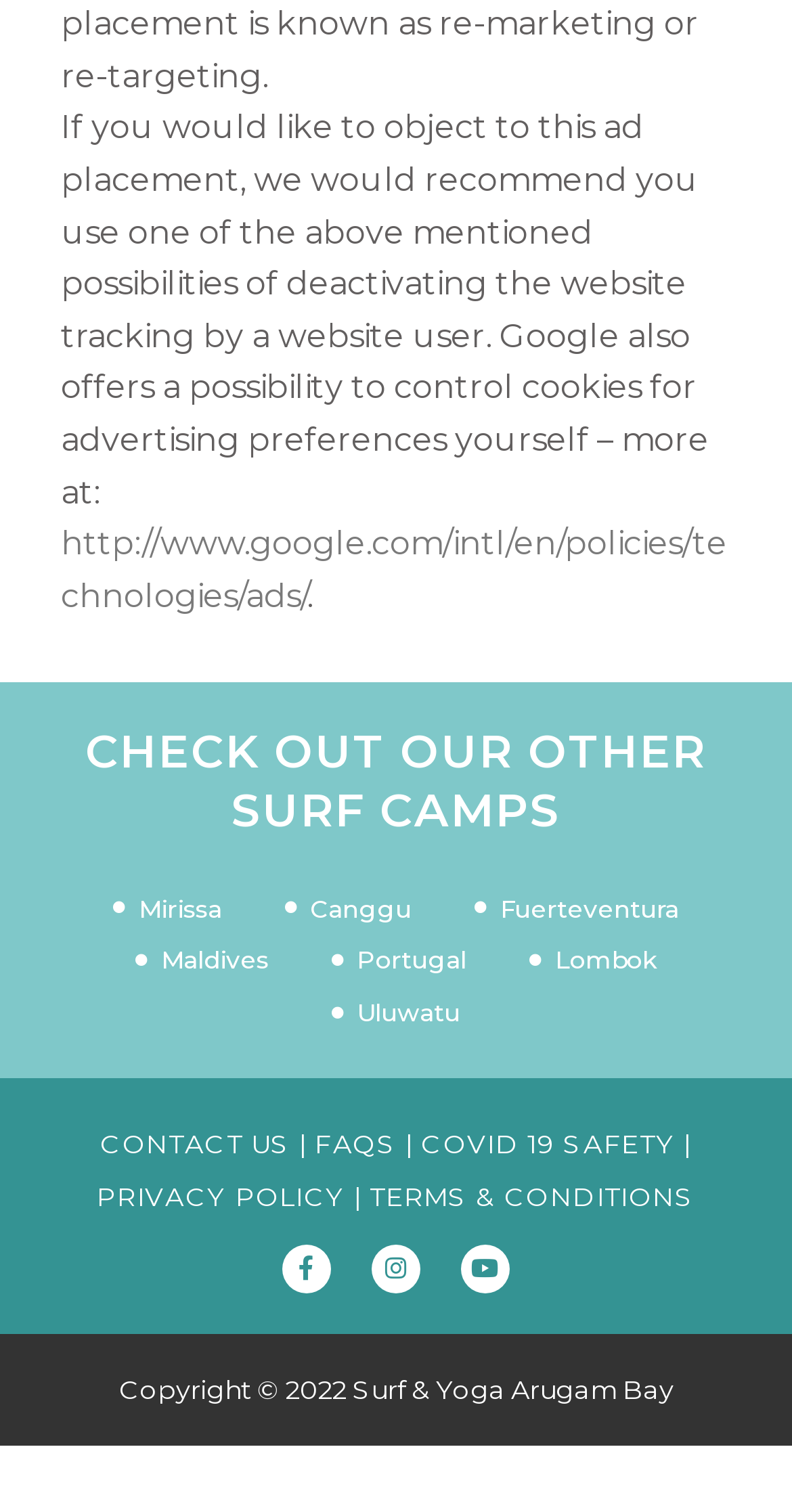Please identify the bounding box coordinates of the area that needs to be clicked to fulfill the following instruction: "Check out other surf camps."

[0.077, 0.479, 0.923, 0.557]